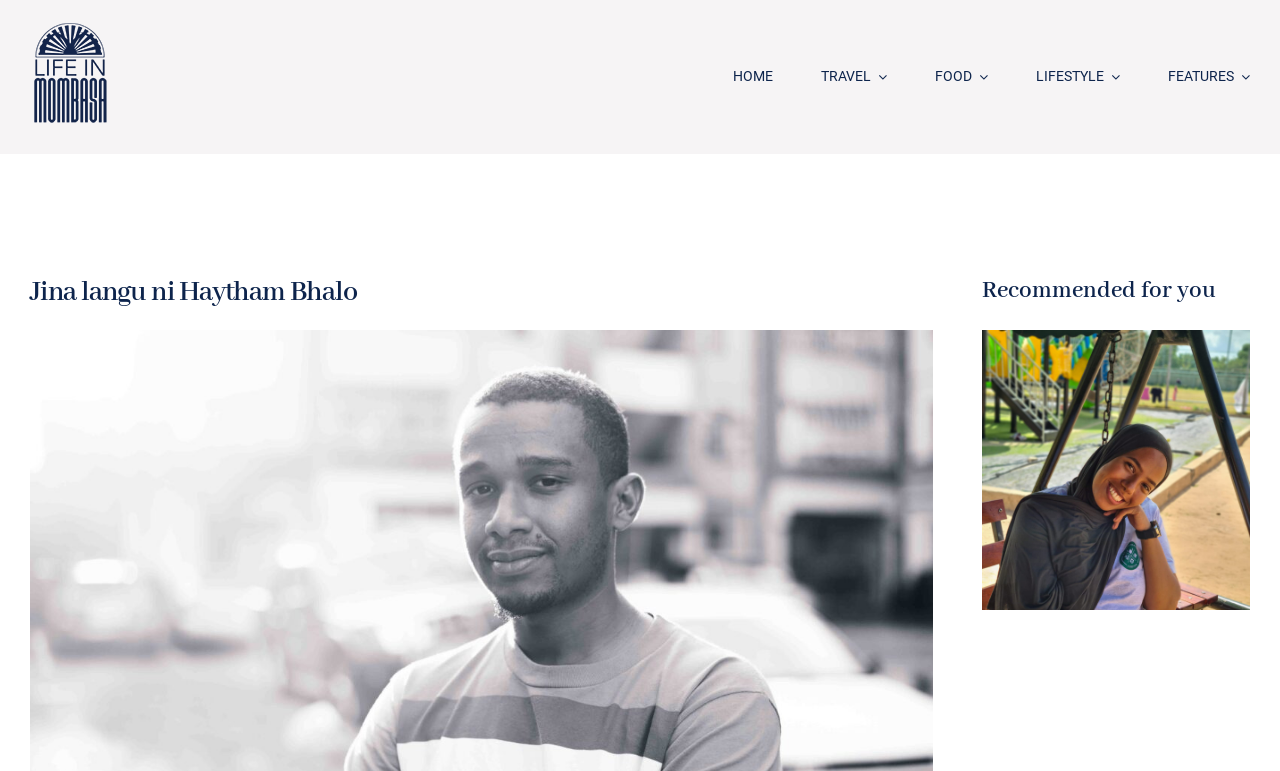Give a detailed explanation of the elements present on the webpage.

The webpage is about Haytham Bhalo, a Corporate Banker, and his life in Mombasa. At the top left corner, there is a logo of "Life in Mombasa" with a link to the homepage. Next to the logo, there is a navigation menu with five links: "HOME", "TRAVEL", "FOOD", "LIFESTYLE", and "FEATURES", which are evenly spaced and aligned horizontally.

Below the navigation menu, there is a heading that reads "Jina langu ni Haytham Bhalo", which is the title of the webpage. Further down, there is another heading that says "Recommended for you". 

On the right side of the page, there is a section with a heading "Jina Langu Ni Fatma Bakthir" and an image with the same title. Below the image, there is a link to the same title, and a static text that reads "November 11th, 2021". Next to the date, there is a vertical line, followed by a link that says "0 Comments".